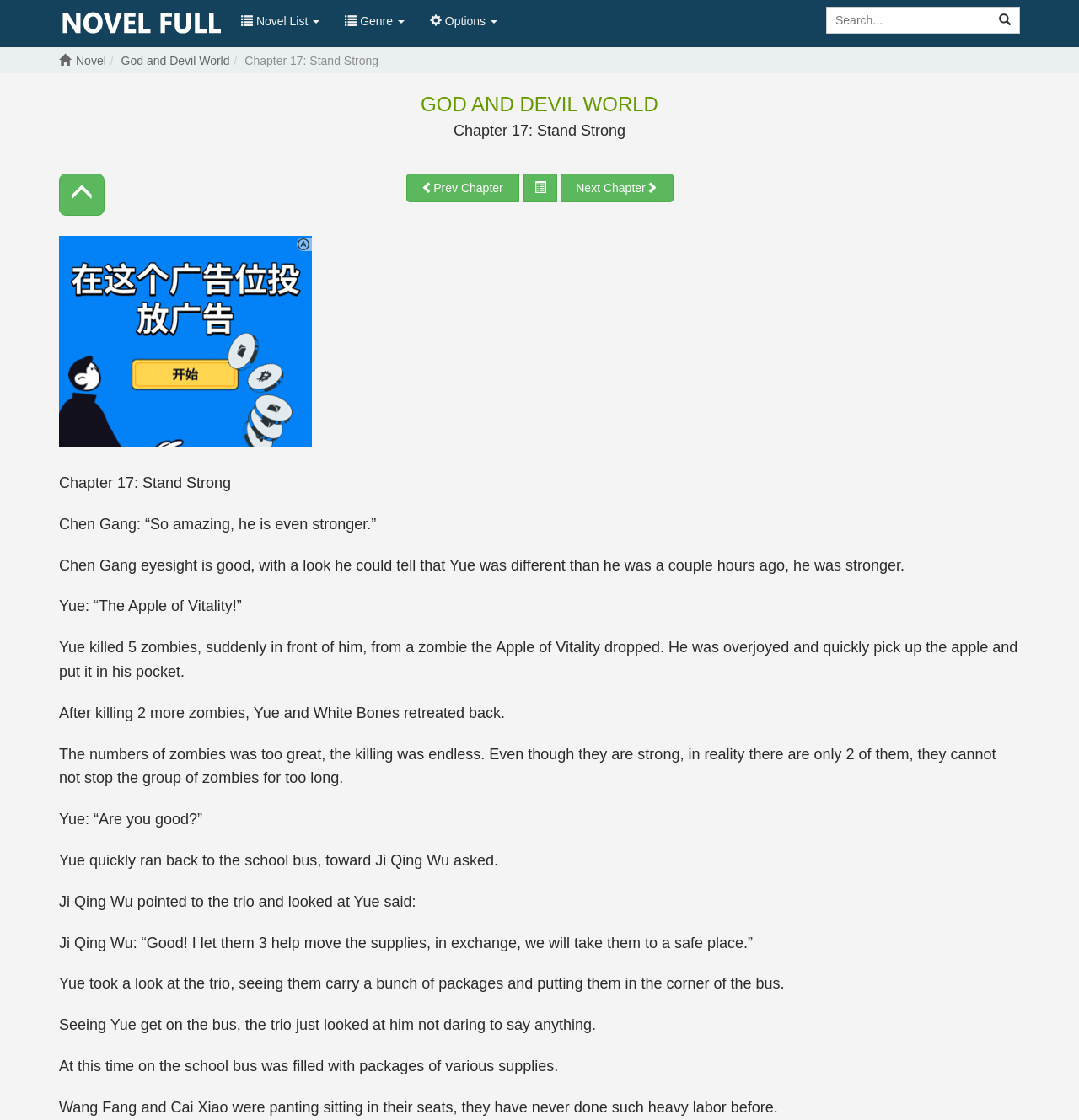Is there a search function?
Answer the question with as much detail as you can, using the image as a reference.

I discovered the answer by looking at the searchbox element with the placeholder text 'Search...' which is located in the top-right corner of the webpage, indicating that the webpage has a search function.